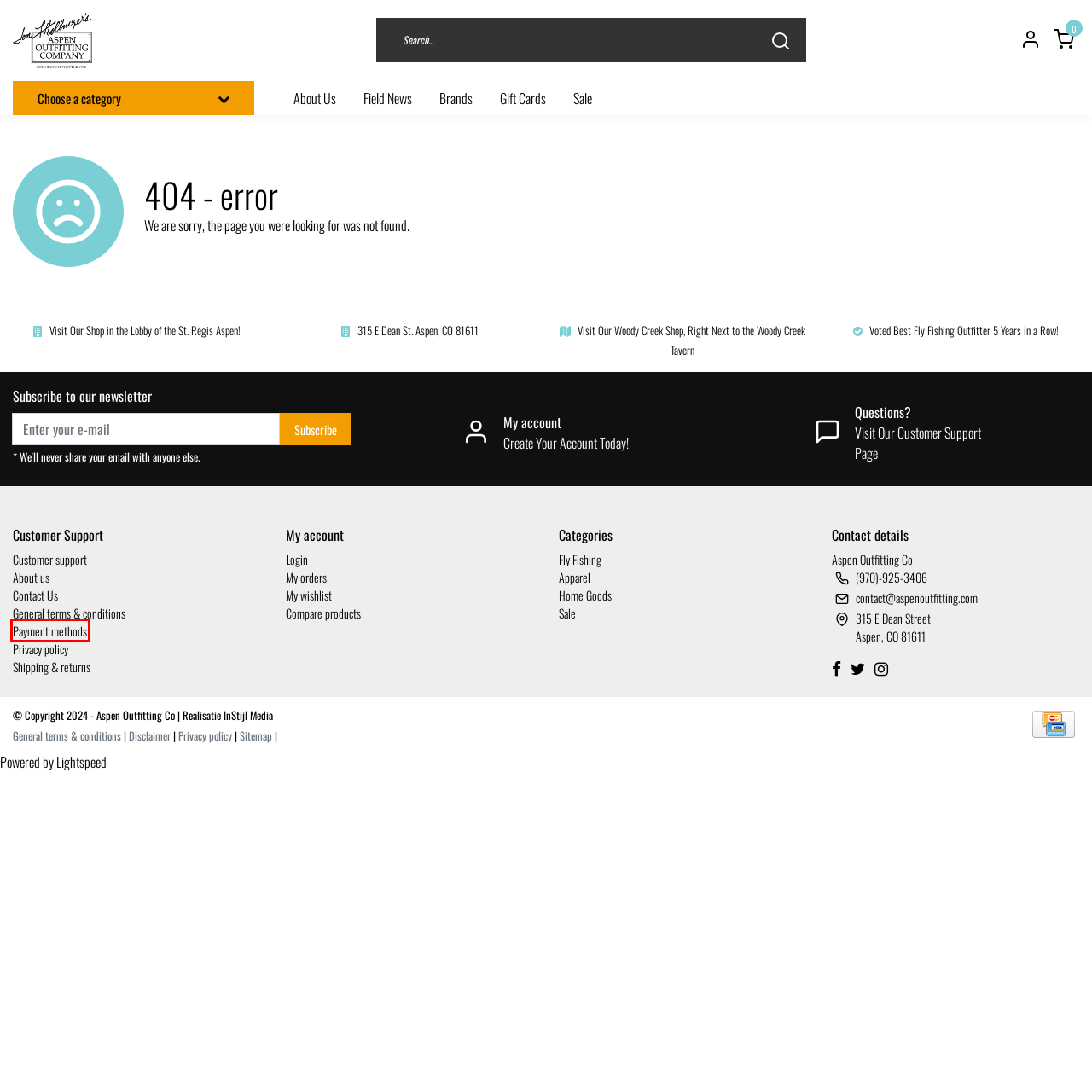Observe the provided screenshot of a webpage with a red bounding box around a specific UI element. Choose the webpage description that best fits the new webpage after you click on the highlighted element. These are your options:
A. Login
B. Payment methods
C. Compare products
D. About us
E. Sale
F. Gift card
G. Fly Fishing
H. About Us | Aspen Outfitting Company

B